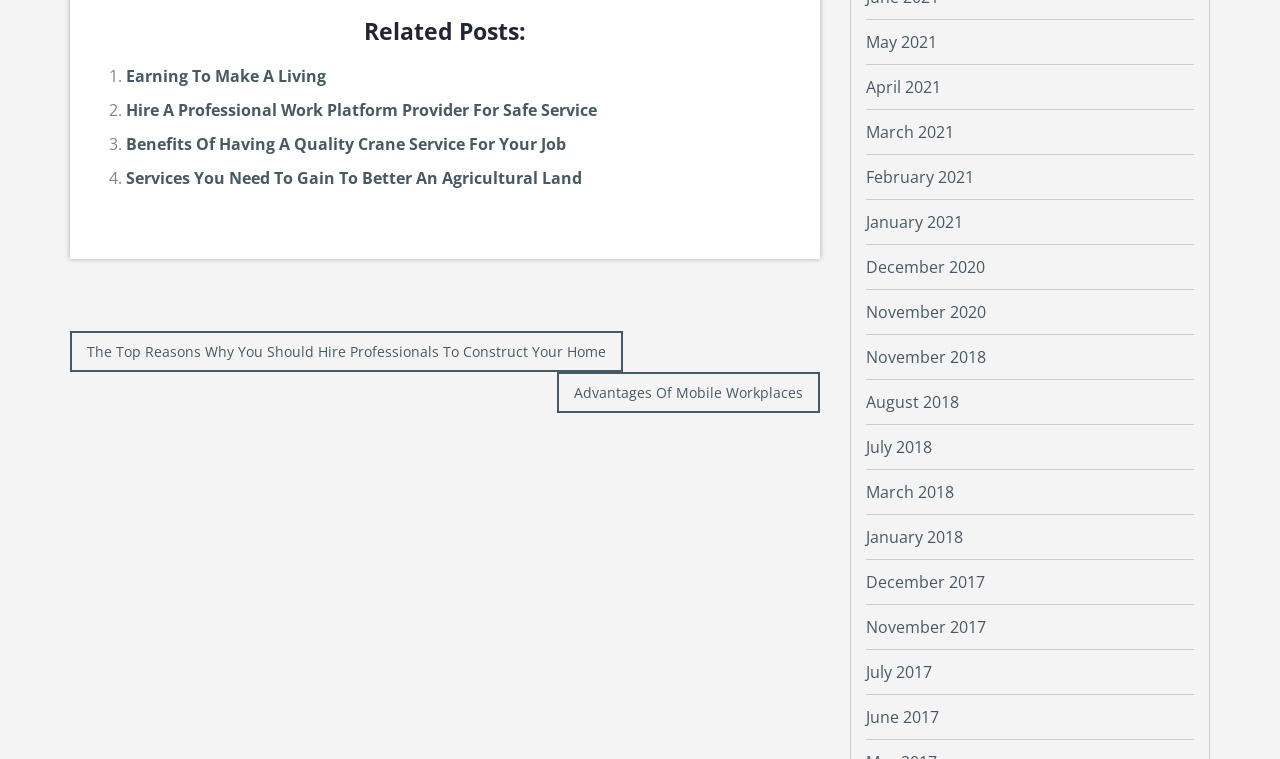Locate the bounding box of the UI element with the following description: "April 2021".

[0.677, 0.1, 0.735, 0.129]